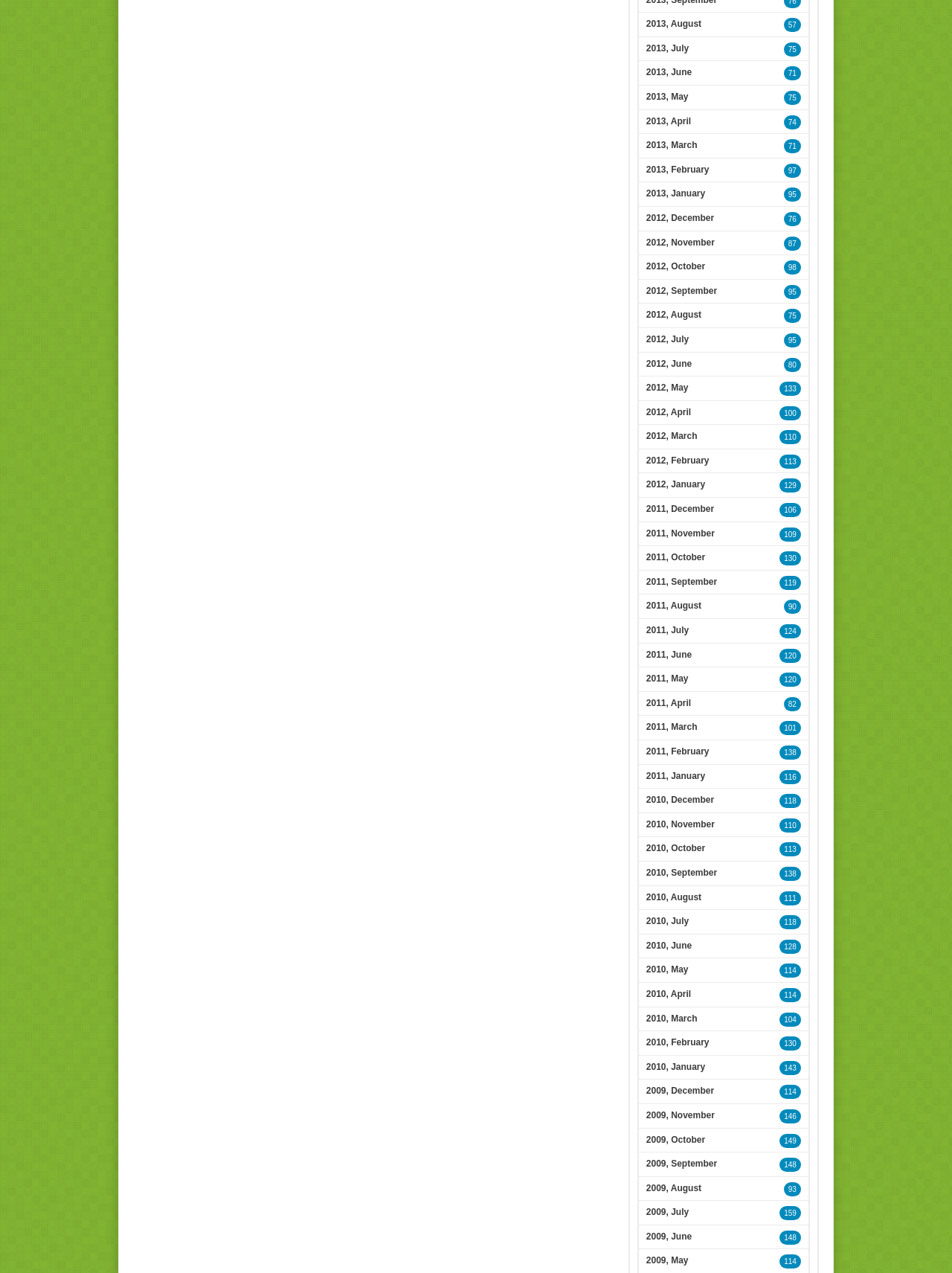How many links are there for 2013?
Examine the image and give a concise answer in one word or a short phrase.

12